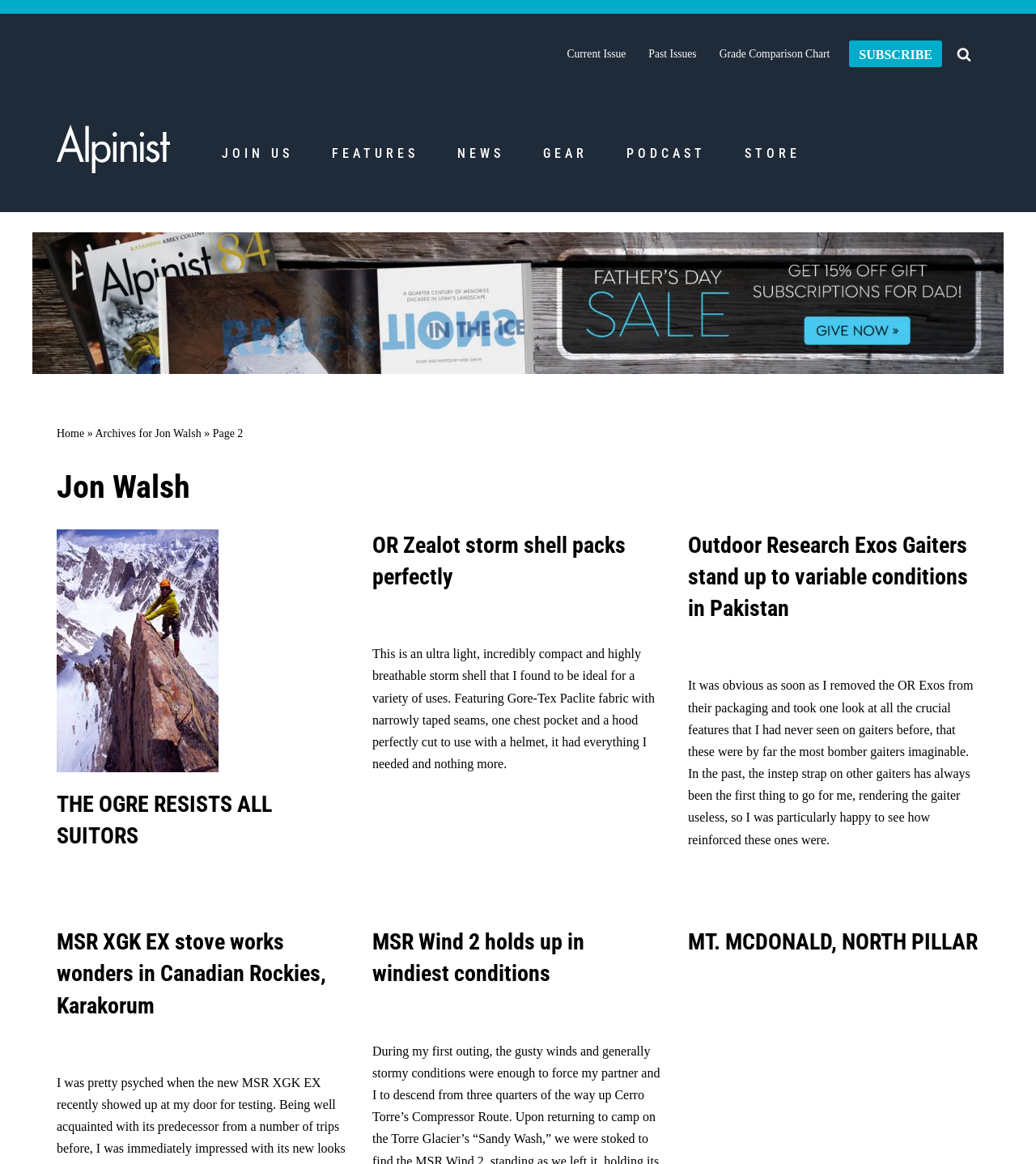Determine the bounding box coordinates (top-left x, top-left y, bottom-right x, bottom-right y) of the UI element described in the following text: News

[0.441, 0.122, 0.487, 0.141]